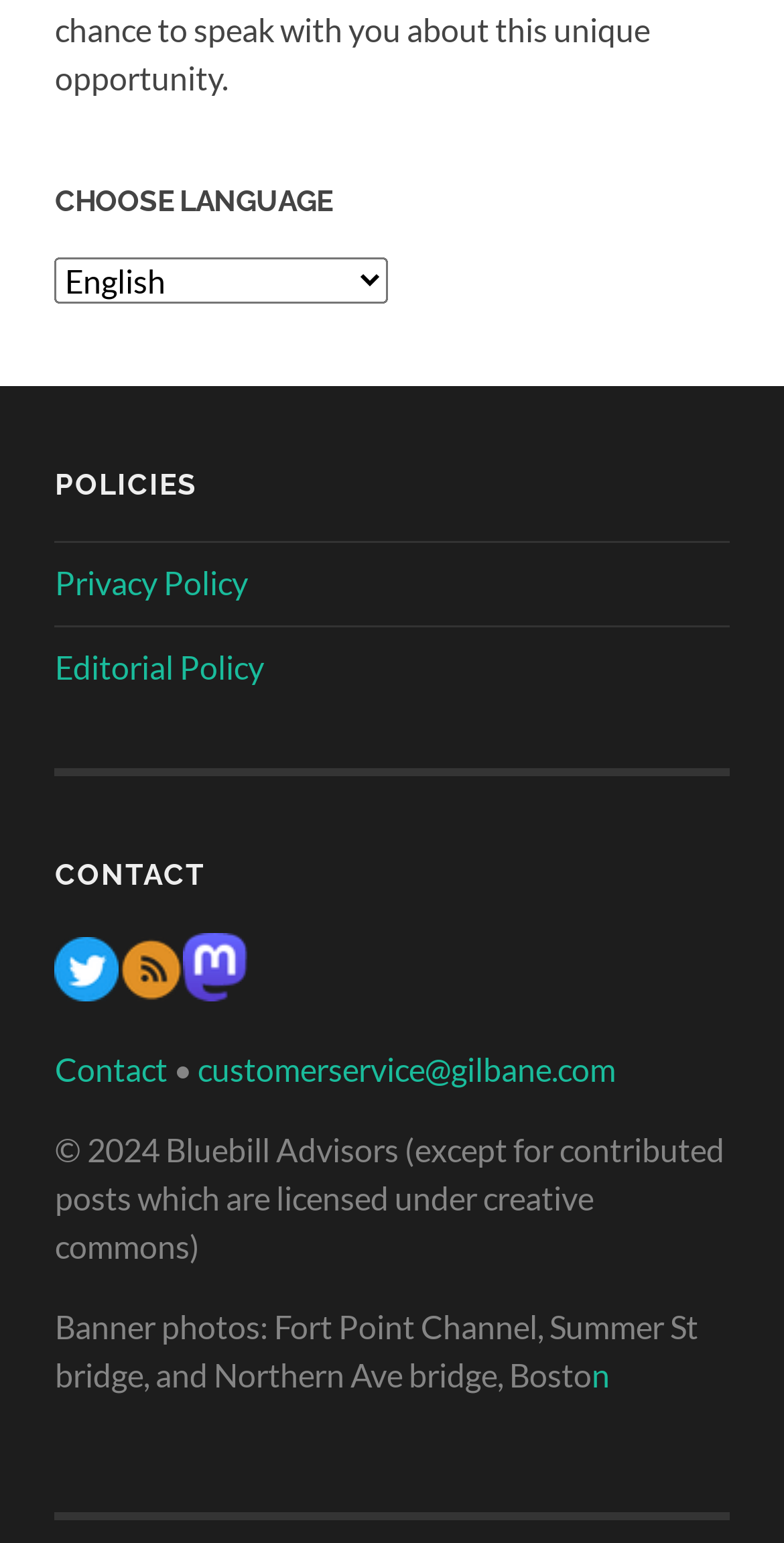Pinpoint the bounding box coordinates of the element that must be clicked to accomplish the following instruction: "View Privacy Policy". The coordinates should be in the format of four float numbers between 0 and 1, i.e., [left, top, right, bottom].

[0.07, 0.365, 0.316, 0.389]